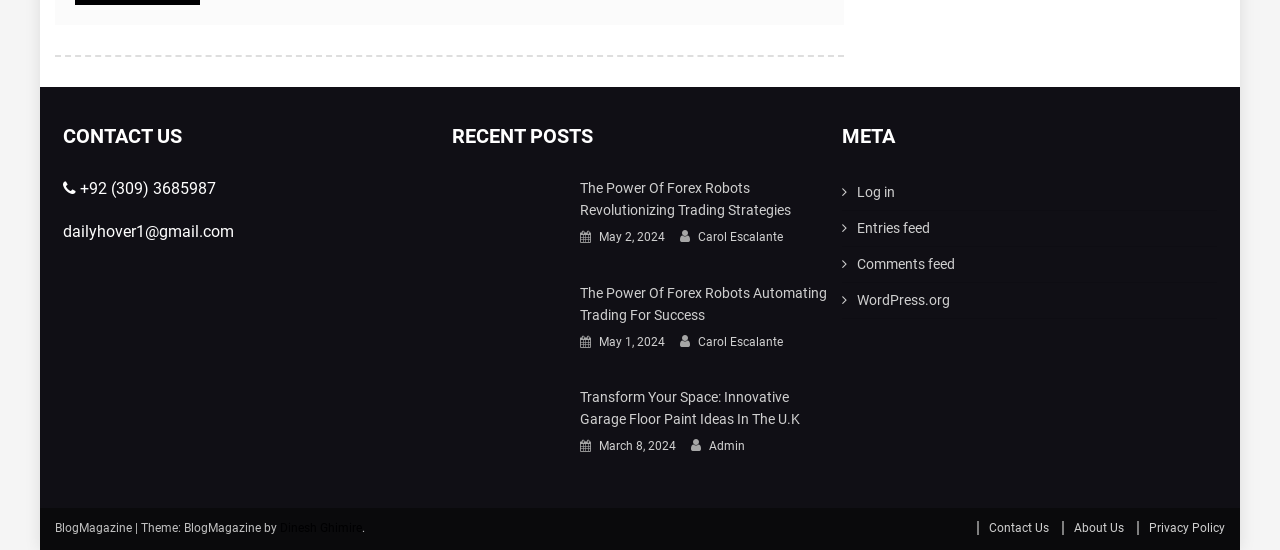What is the phone number on the contact us page?
Examine the webpage screenshot and provide an in-depth answer to the question.

I found the phone number on the contact us page by looking at the static text element with the OCR text '+92 (309) 3685987' which is located within the complementary element with the heading 'CONTACT US'.